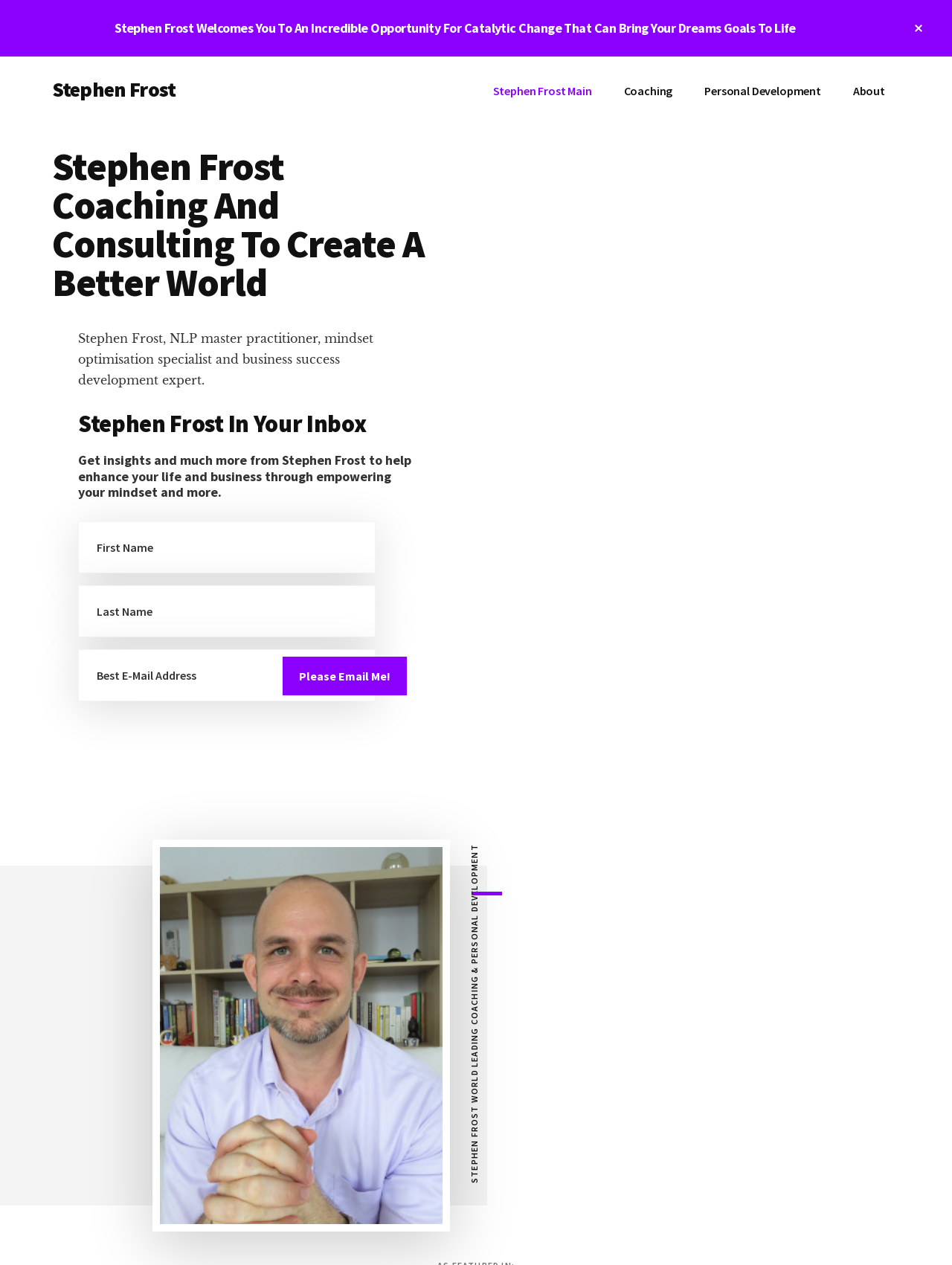Please provide a comprehensive response to the question based on the details in the image: What is the name of the person on this webpage?

The name 'Stephen Frost' is mentioned multiple times on the webpage, including in the heading 'Stephen Frost Coaching And Consulting To Create A Better World' and in the link 'Stephen Frost'.